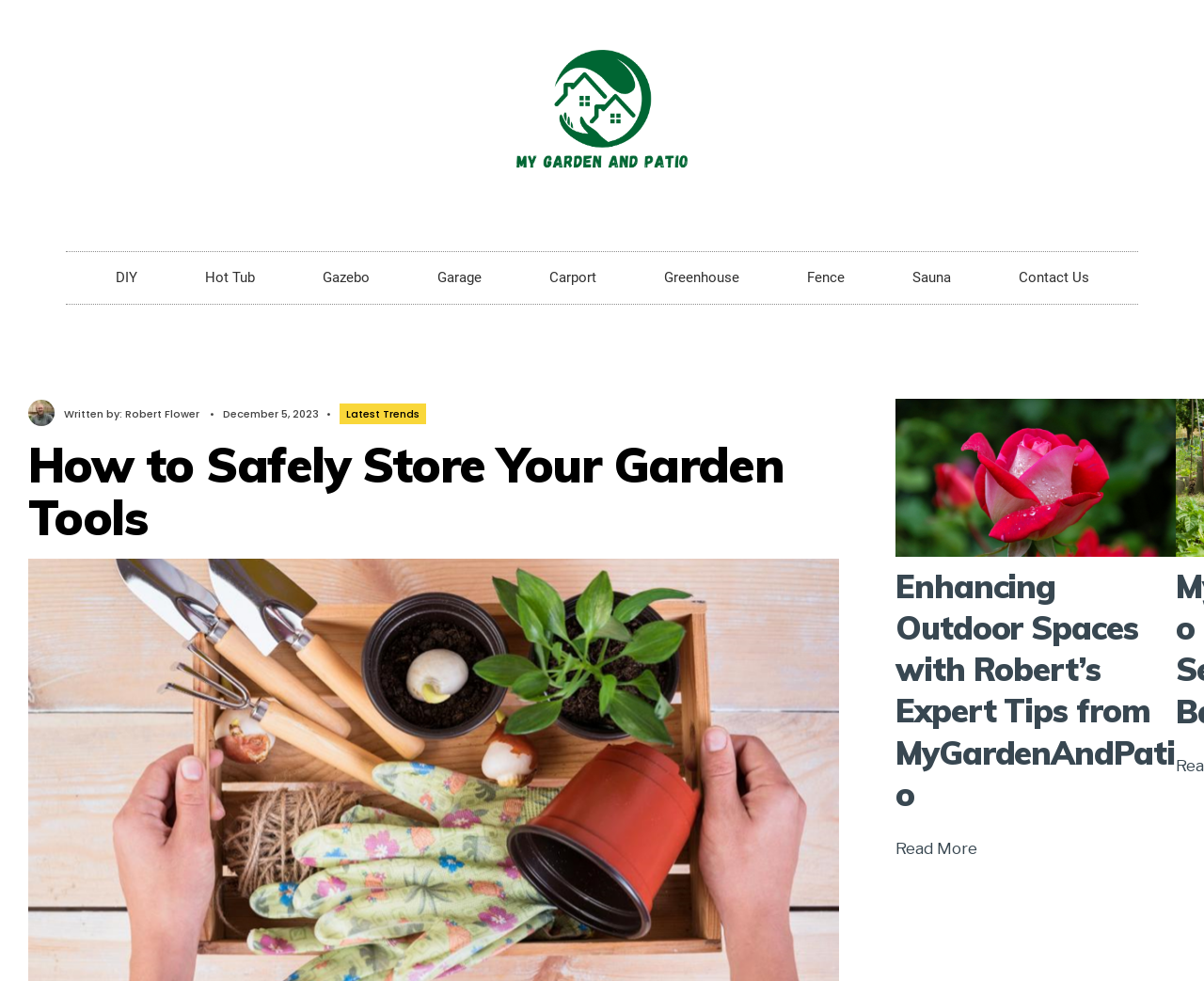Please determine the bounding box coordinates of the element to click on in order to accomplish the following task: "click on DIY". Ensure the coordinates are four float numbers ranging from 0 to 1, i.e., [left, top, right, bottom].

[0.068, 0.257, 0.142, 0.31]